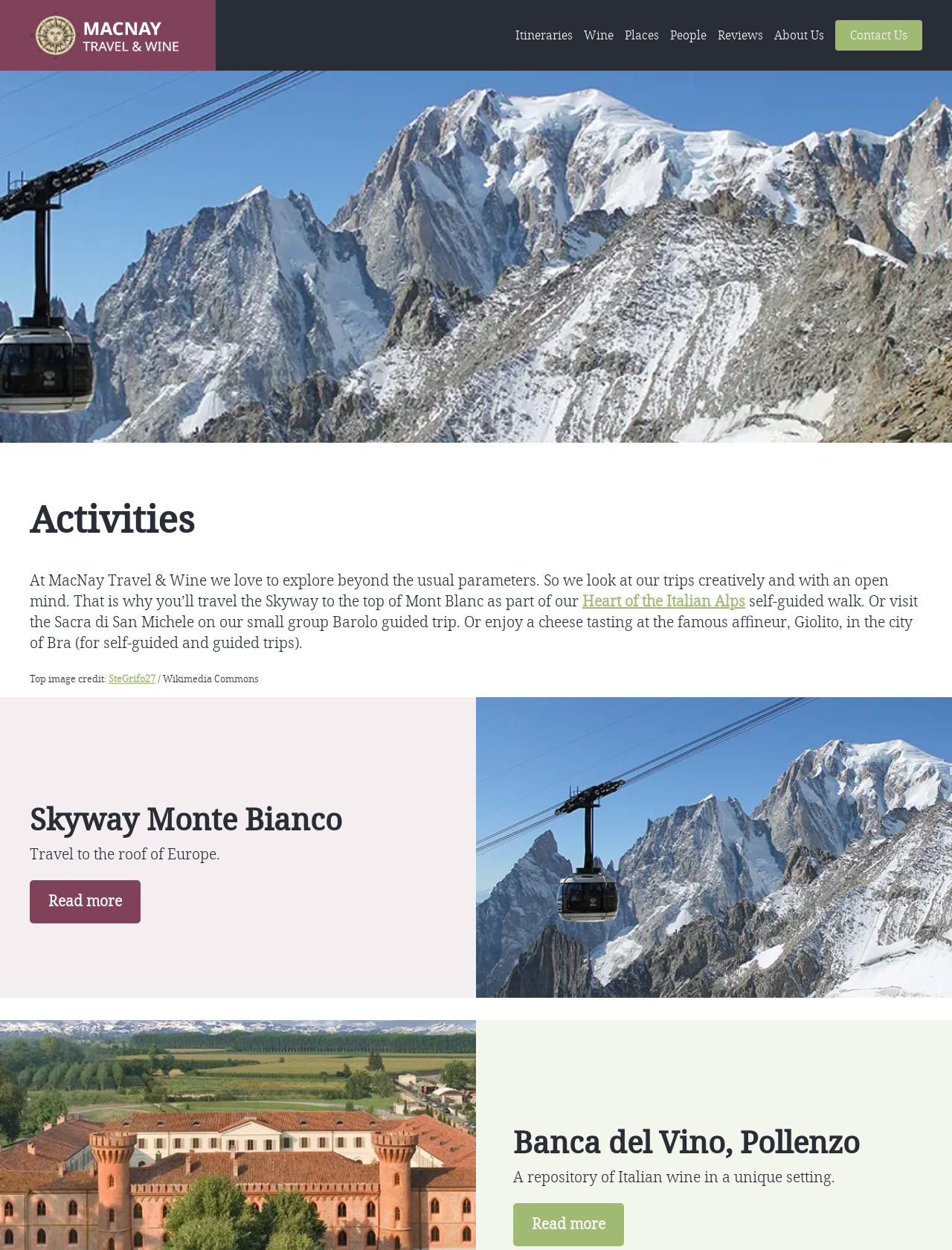Specify the bounding box coordinates of the area that needs to be clicked to achieve the following instruction: "Read more about Skyway Monte Bianco".

[0.031, 0.704, 0.148, 0.739]